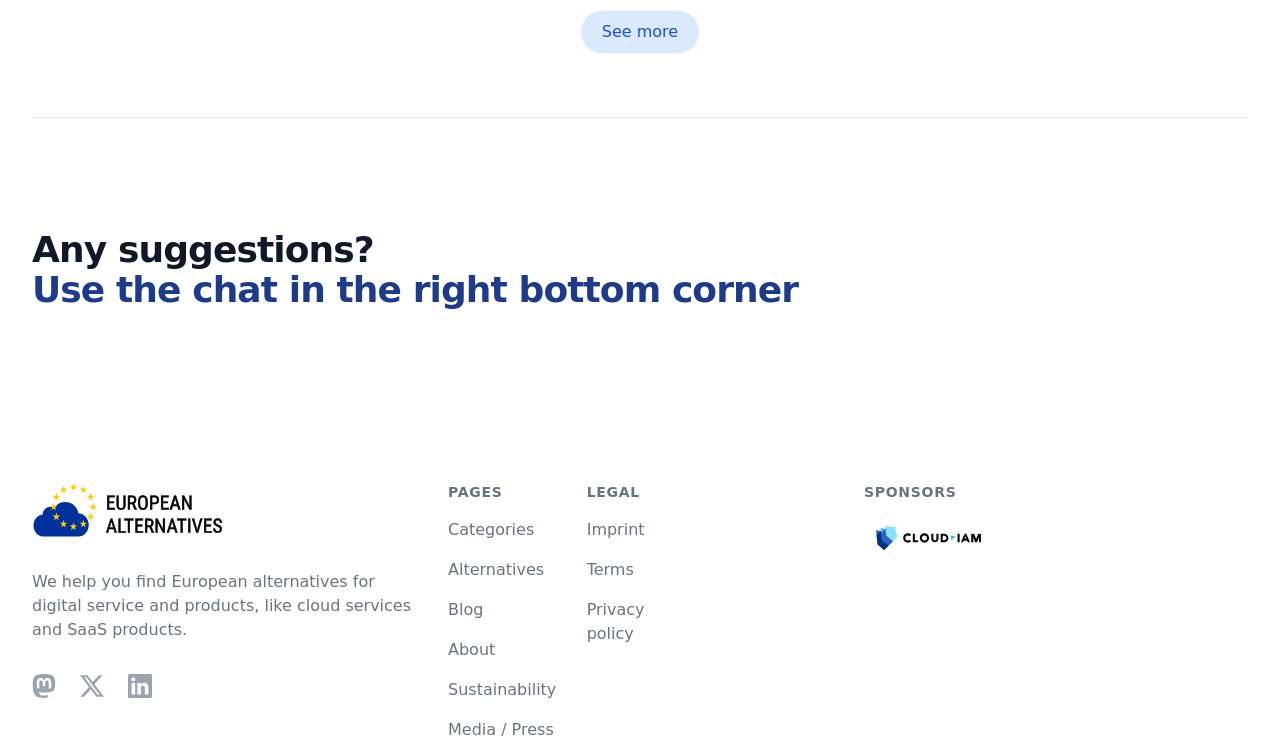Identify the bounding box coordinates of the region I need to click to complete this instruction: "Visit Mastodon".

[0.025, 0.908, 0.044, 0.94]